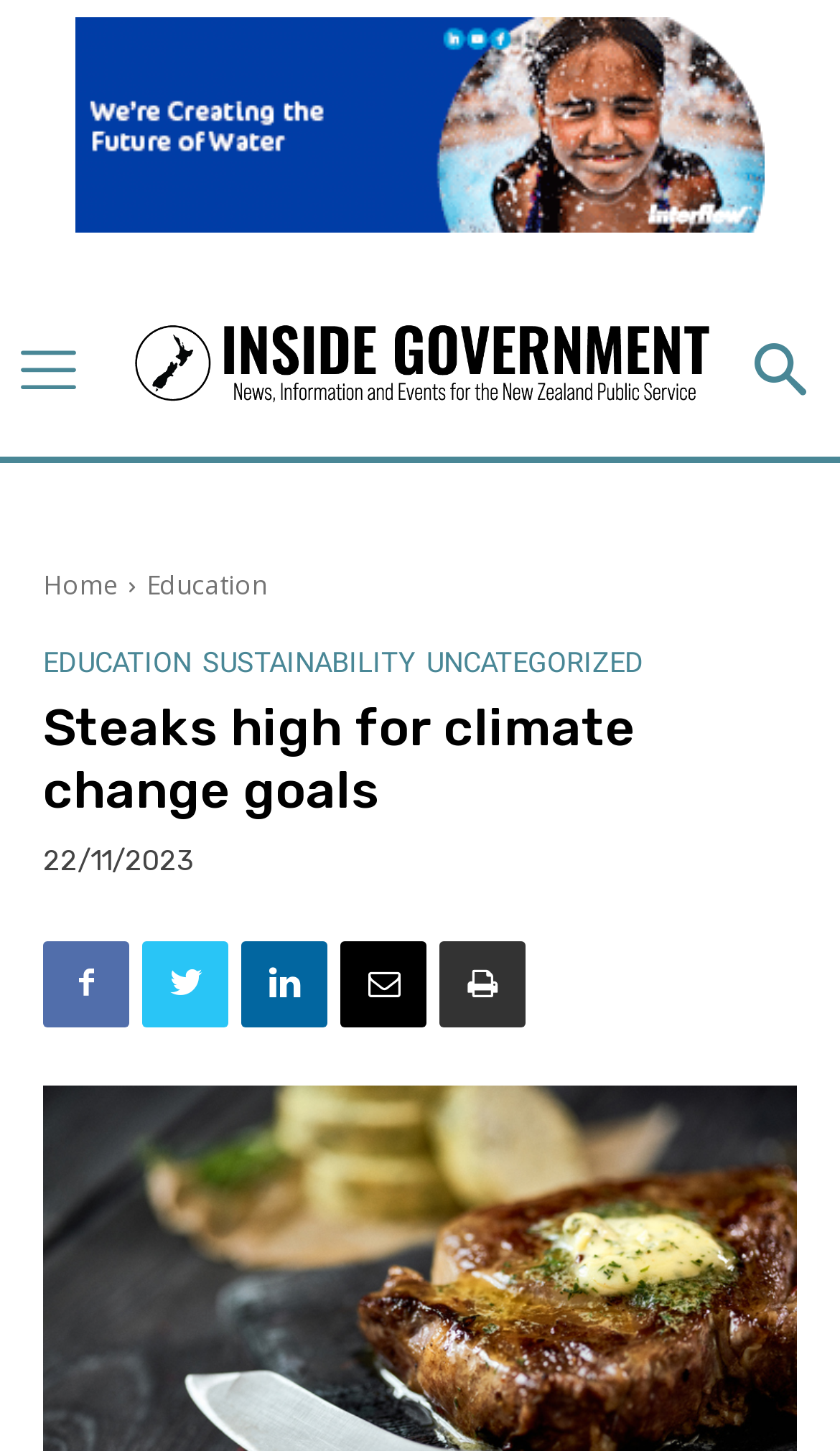Identify the first-level heading on the webpage and generate its text content.

Steaks high for climate change goals